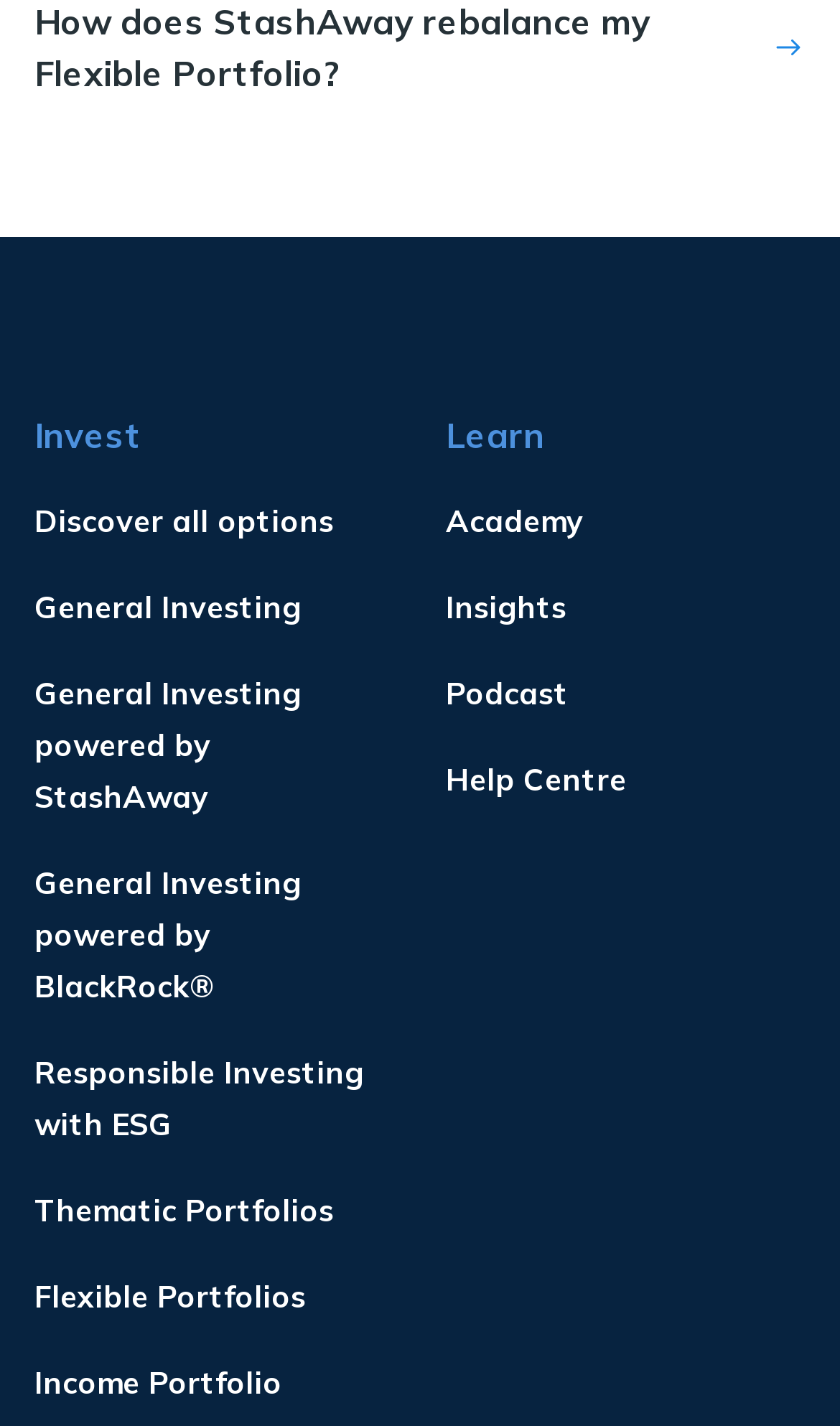Determine the bounding box coordinates for the area that needs to be clicked to fulfill this task: "Invest with Thematic Portfolios". The coordinates must be given as four float numbers between 0 and 1, i.e., [left, top, right, bottom].

[0.021, 0.819, 0.469, 0.879]